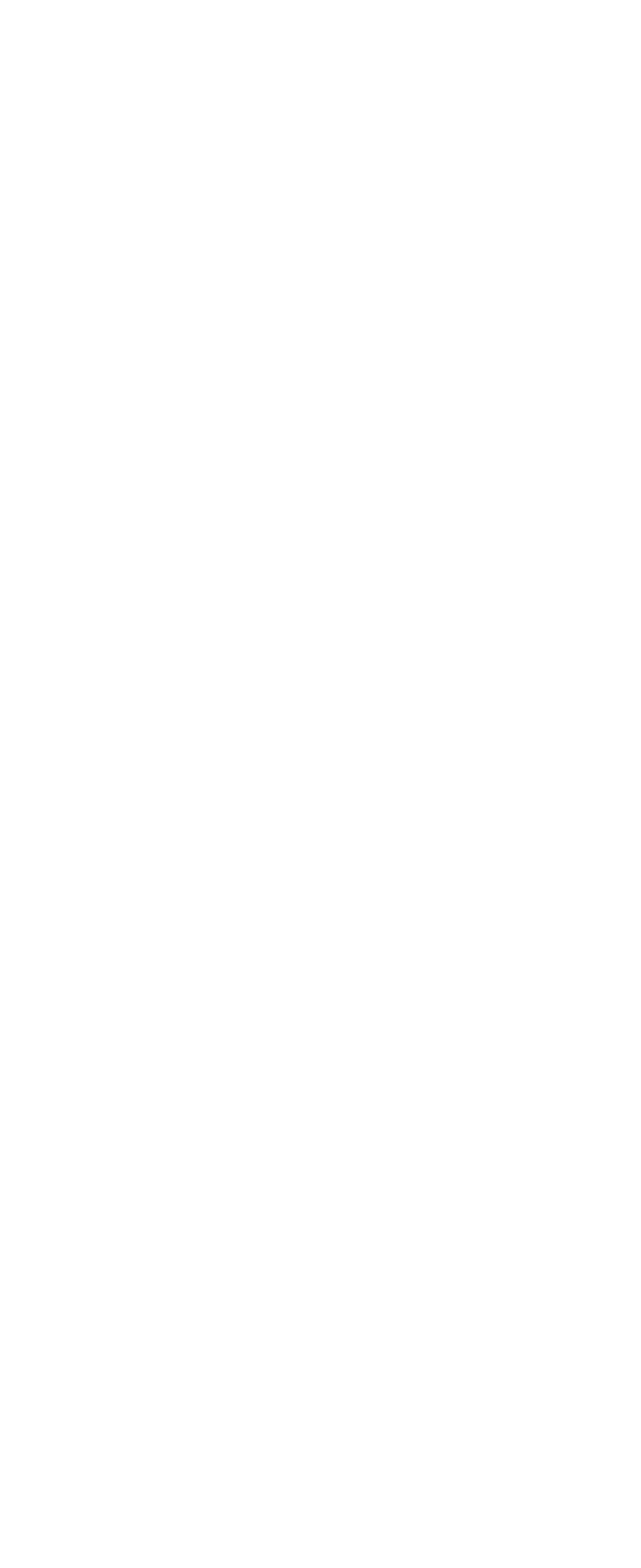Using the description: "Privacy Policy", identify the bounding box of the corresponding UI element in the screenshot.

[0.077, 0.93, 0.397, 0.957]